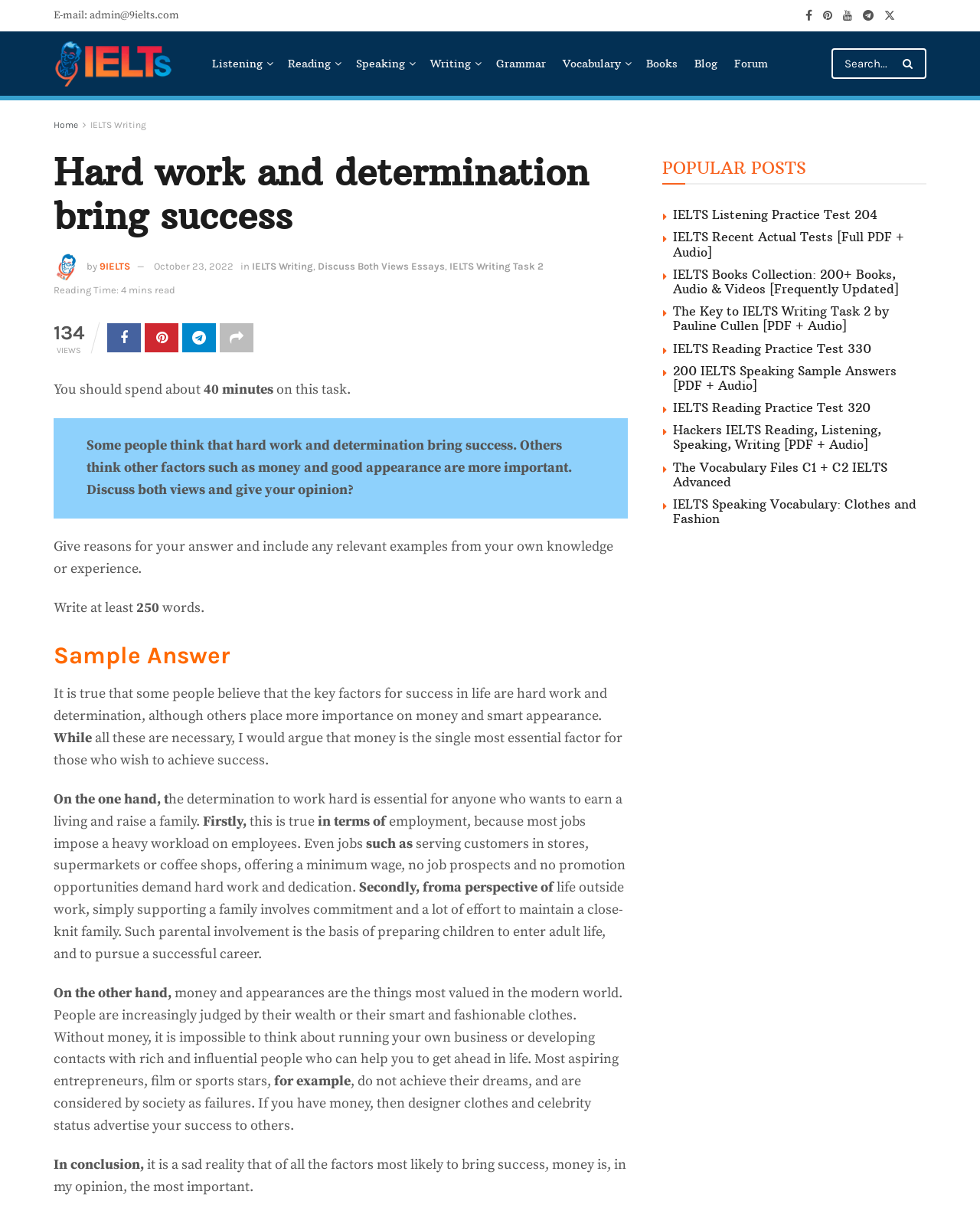Please identify the primary heading of the webpage and give its text content.

Hard work and determination bring success